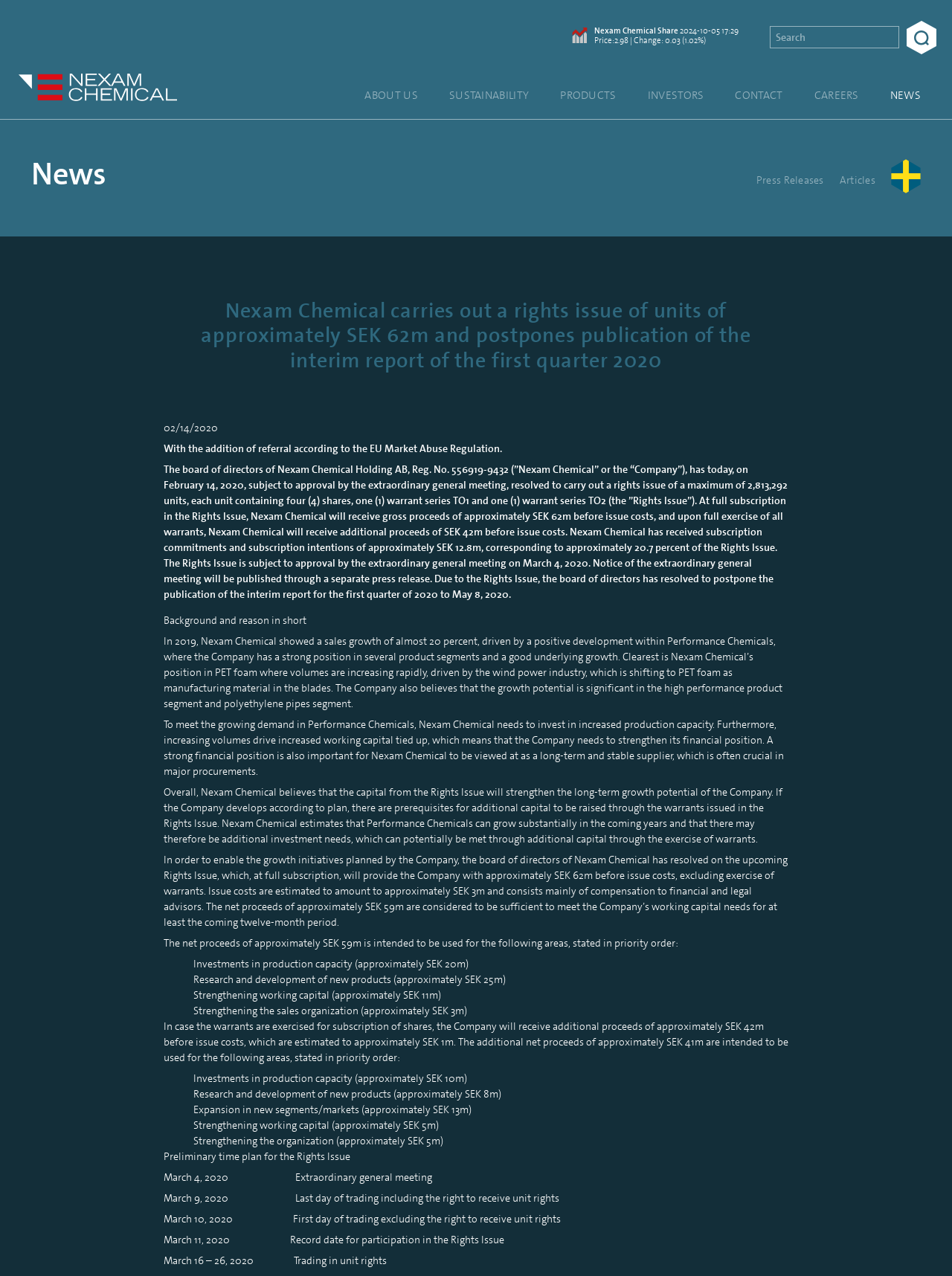Provide the bounding box coordinates of the area you need to click to execute the following instruction: "Read Press Releases".

[0.794, 0.135, 0.865, 0.146]